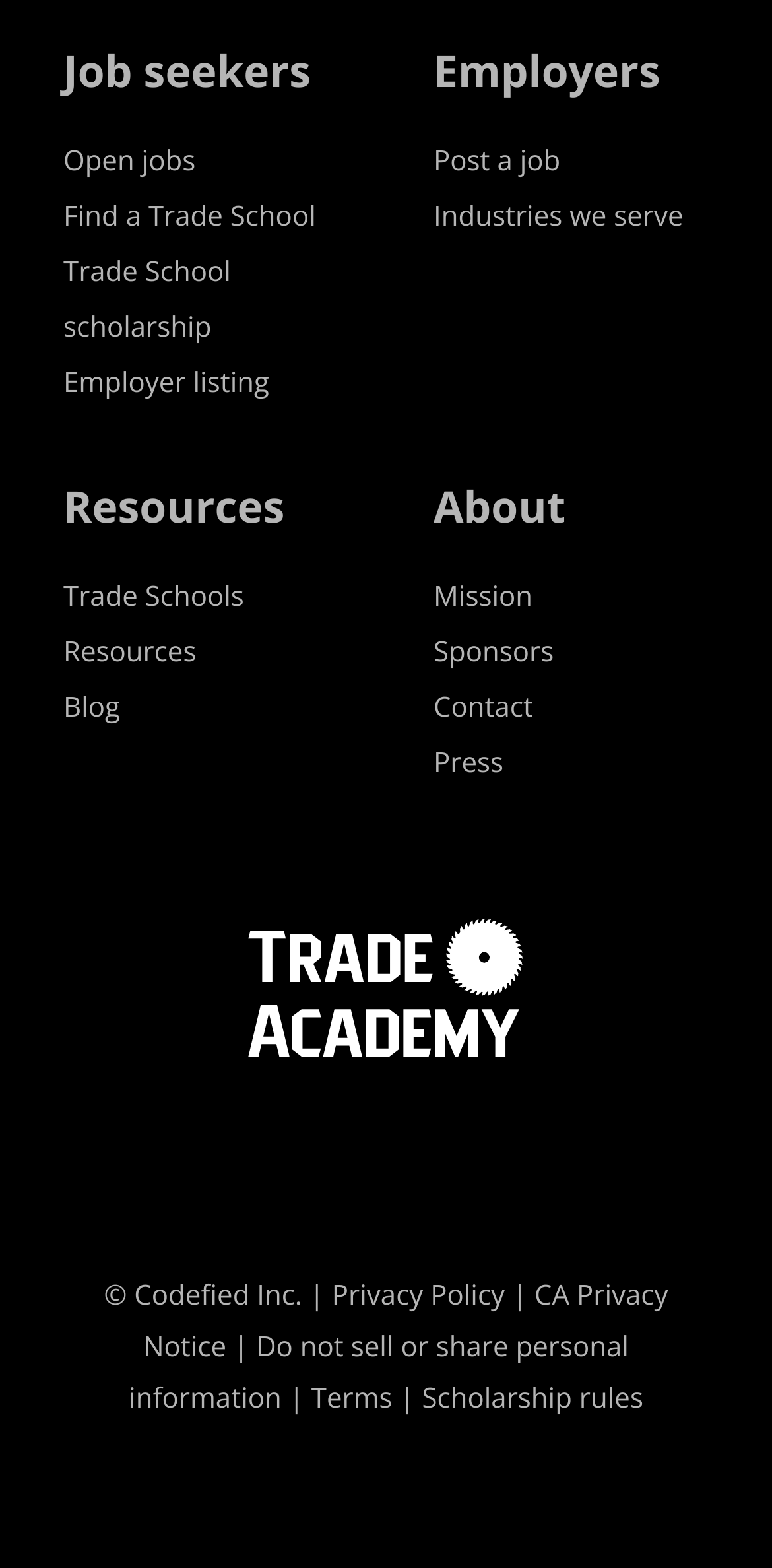Determine the bounding box coordinates of the clickable region to follow the instruction: "Find a trade school".

[0.082, 0.126, 0.409, 0.15]